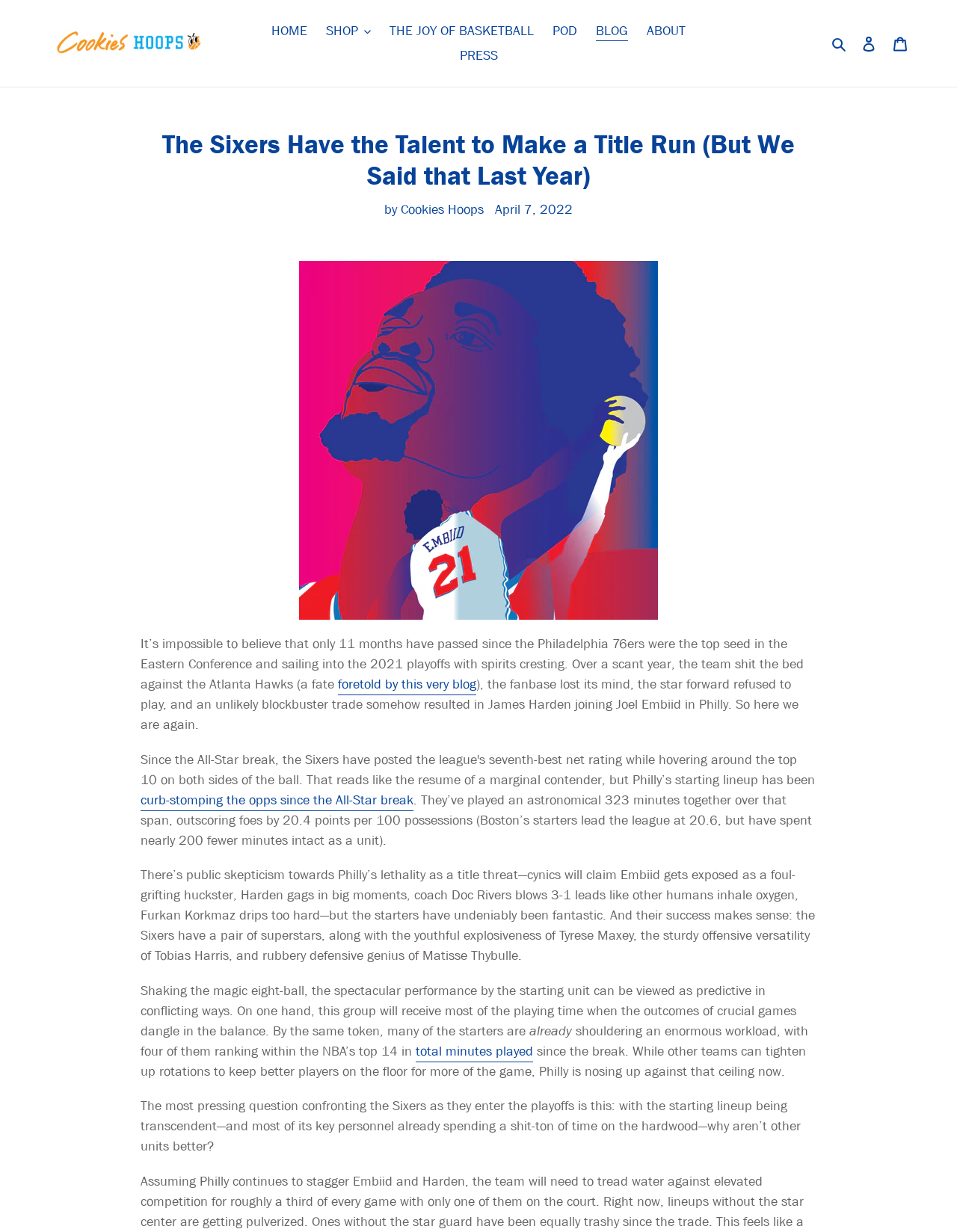Please locate the bounding box coordinates of the element that should be clicked to complete the given instruction: "Read the article about the joy of basketball".

[0.399, 0.015, 0.566, 0.035]